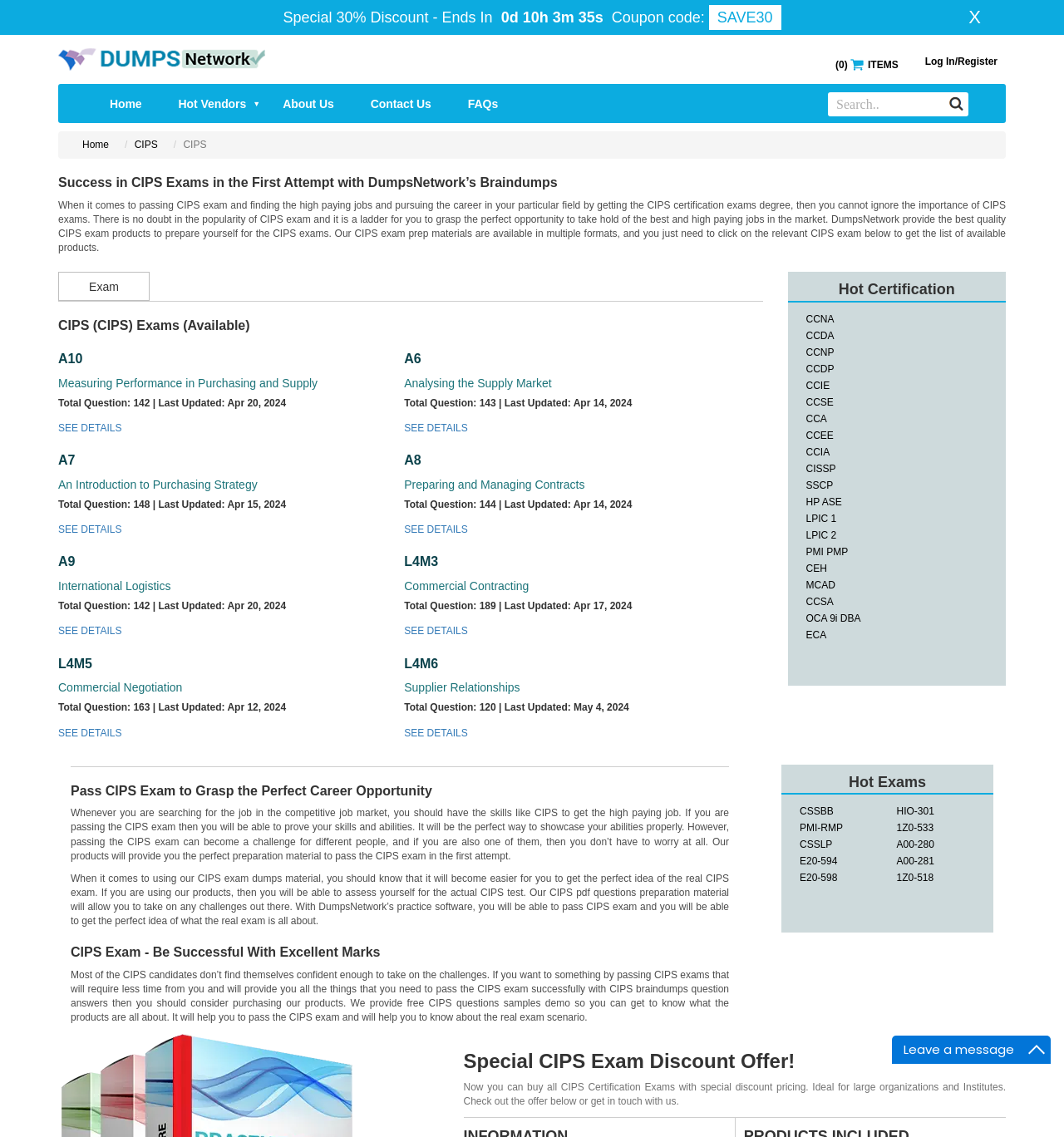Using the information shown in the image, answer the question with as much detail as possible: What is the discount percentage offered on the webpage?

The discount percentage is mentioned in the StaticText element with the text 'Special 30% Discount' at the top of the webpage.